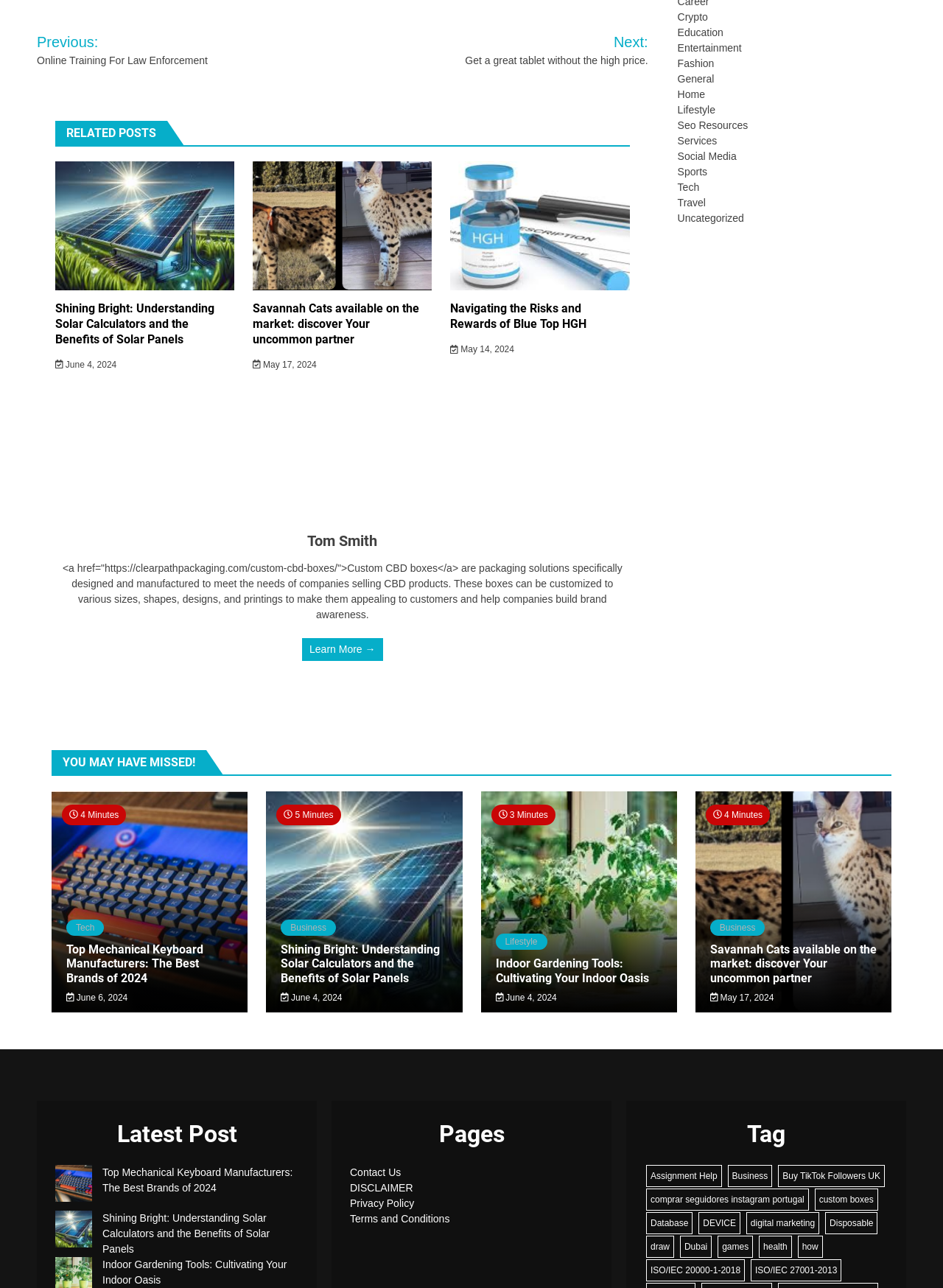Please find the bounding box coordinates for the clickable element needed to perform this instruction: "Learn more about 'Custom CBD boxes'".

[0.32, 0.495, 0.406, 0.513]